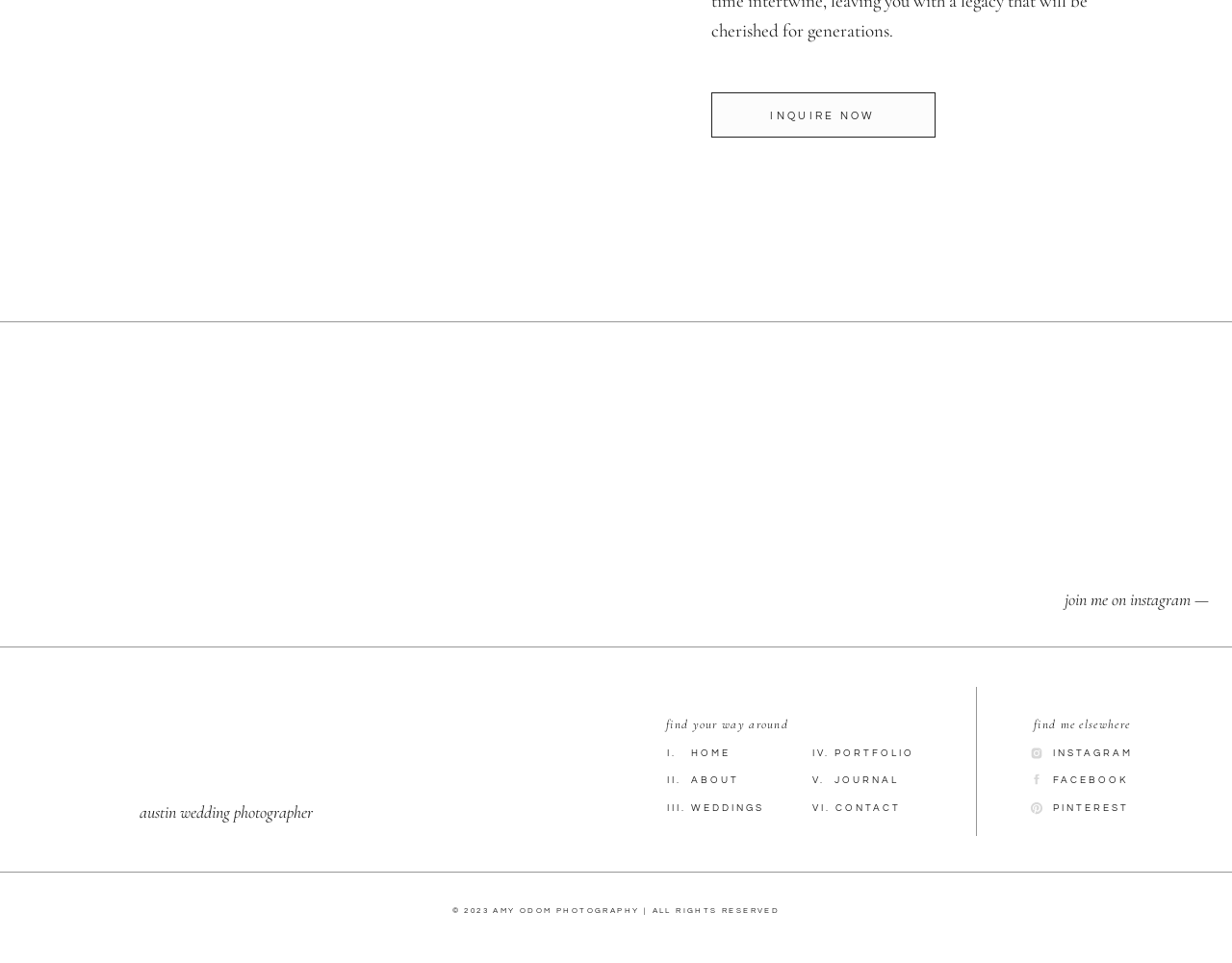Locate the bounding box coordinates of the UI element described by: "IV. Portfolio". Provide the coordinates as four float numbers between 0 and 1, formatted as [left, top, right, bottom].

[0.659, 0.774, 0.752, 0.79]